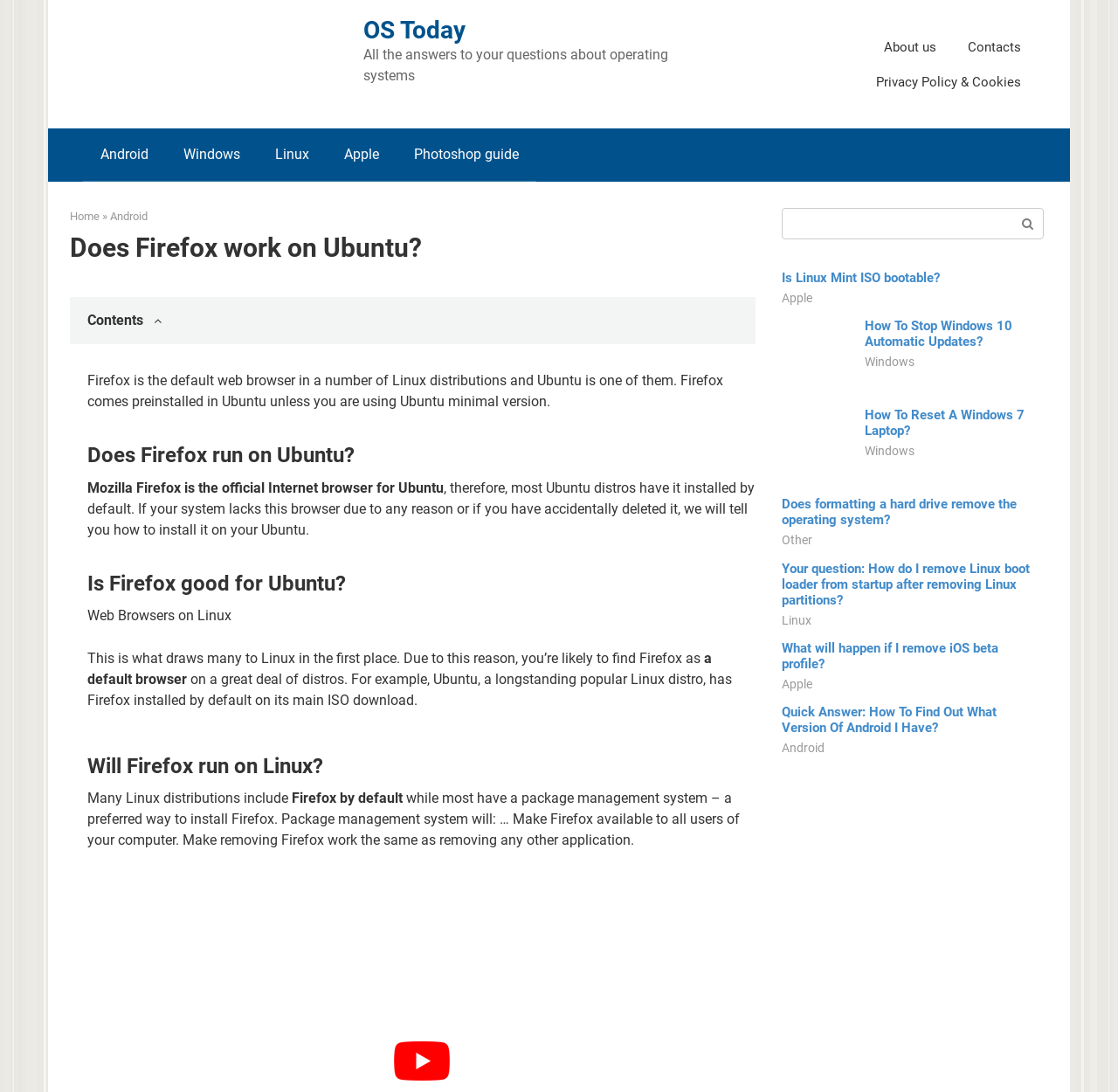Is Firefox preinstalled in Ubuntu minimal version?
Using the image as a reference, answer the question in detail.

The webpage states that Firefox comes preinstalled in Ubuntu unless you are using Ubuntu minimal version, implying that it is not preinstalled in the minimal version.